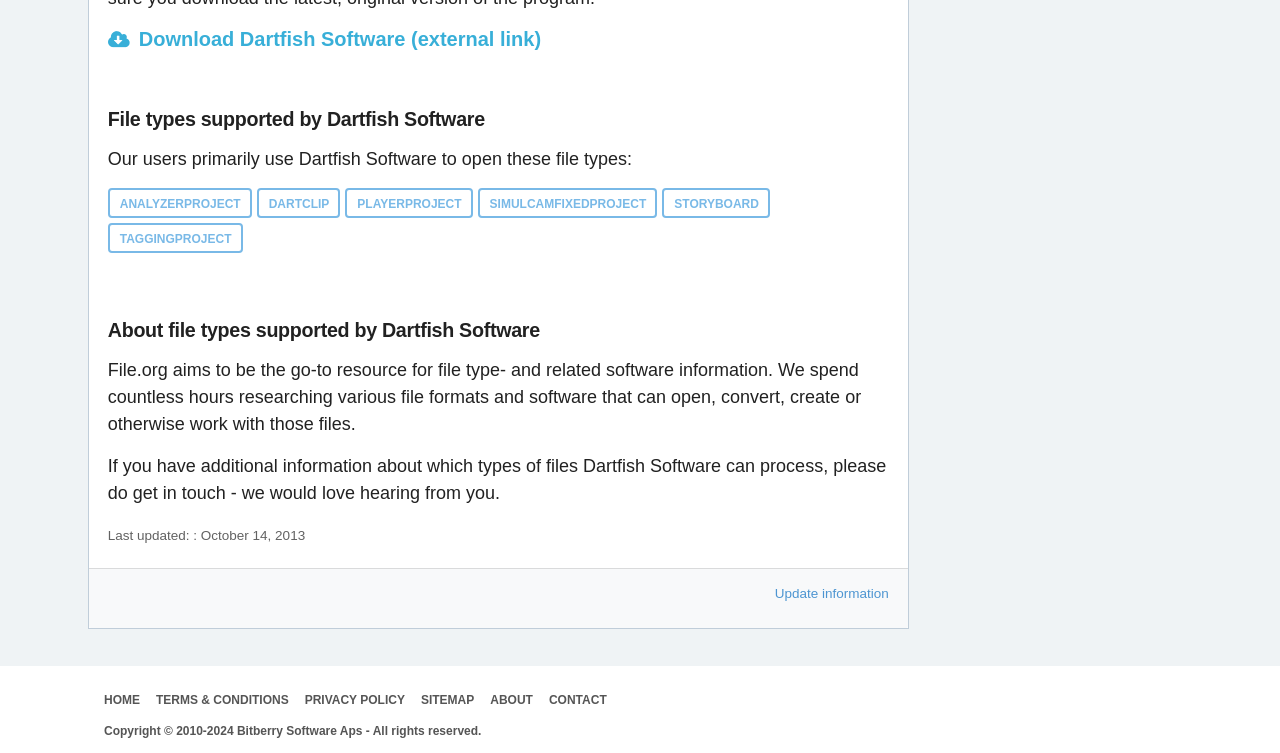How many file types are supported by Dartfish Software?
Using the visual information from the image, give a one-word or short-phrase answer.

6